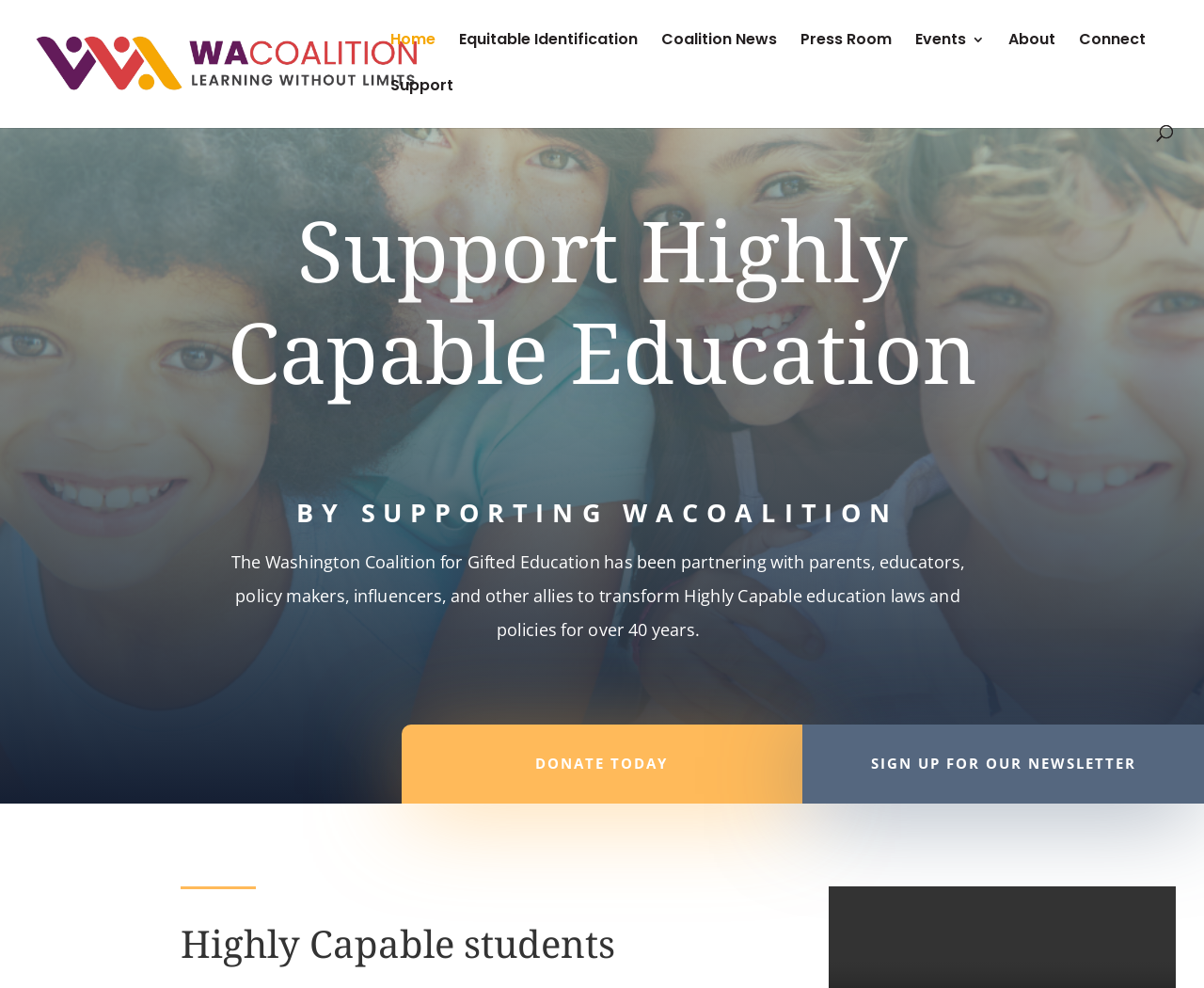Please identify the bounding box coordinates of the element's region that should be clicked to execute the following instruction: "learn about equitable identification". The bounding box coordinates must be four float numbers between 0 and 1, i.e., [left, top, right, bottom].

[0.381, 0.033, 0.53, 0.08]